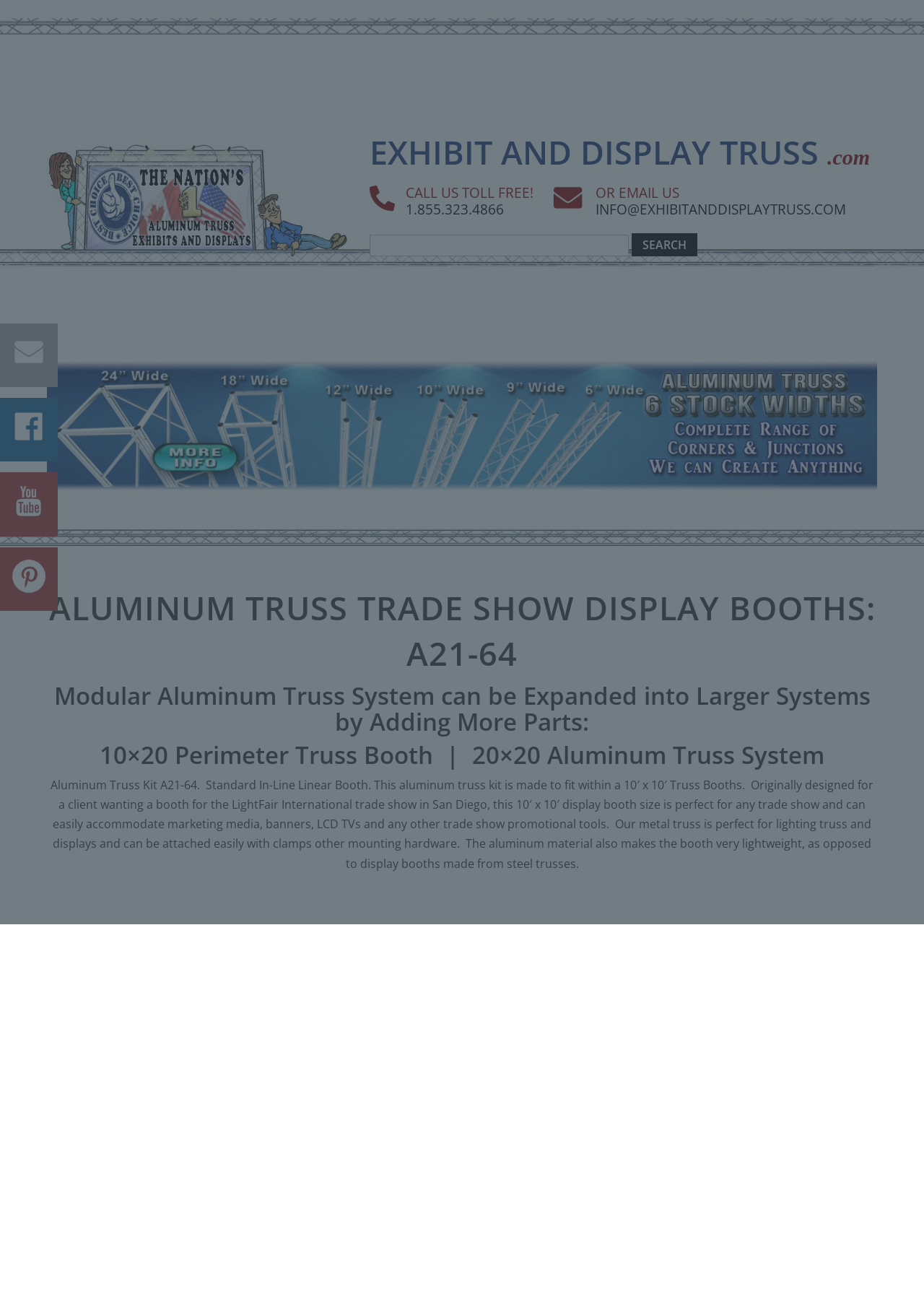What is the company's toll-free phone number?
Please respond to the question with a detailed and thorough explanation.

I found the company's toll-free phone number by looking at the top section of the webpage, where it says 'CALL US TOLL FREE!' and provides the phone number as a link.